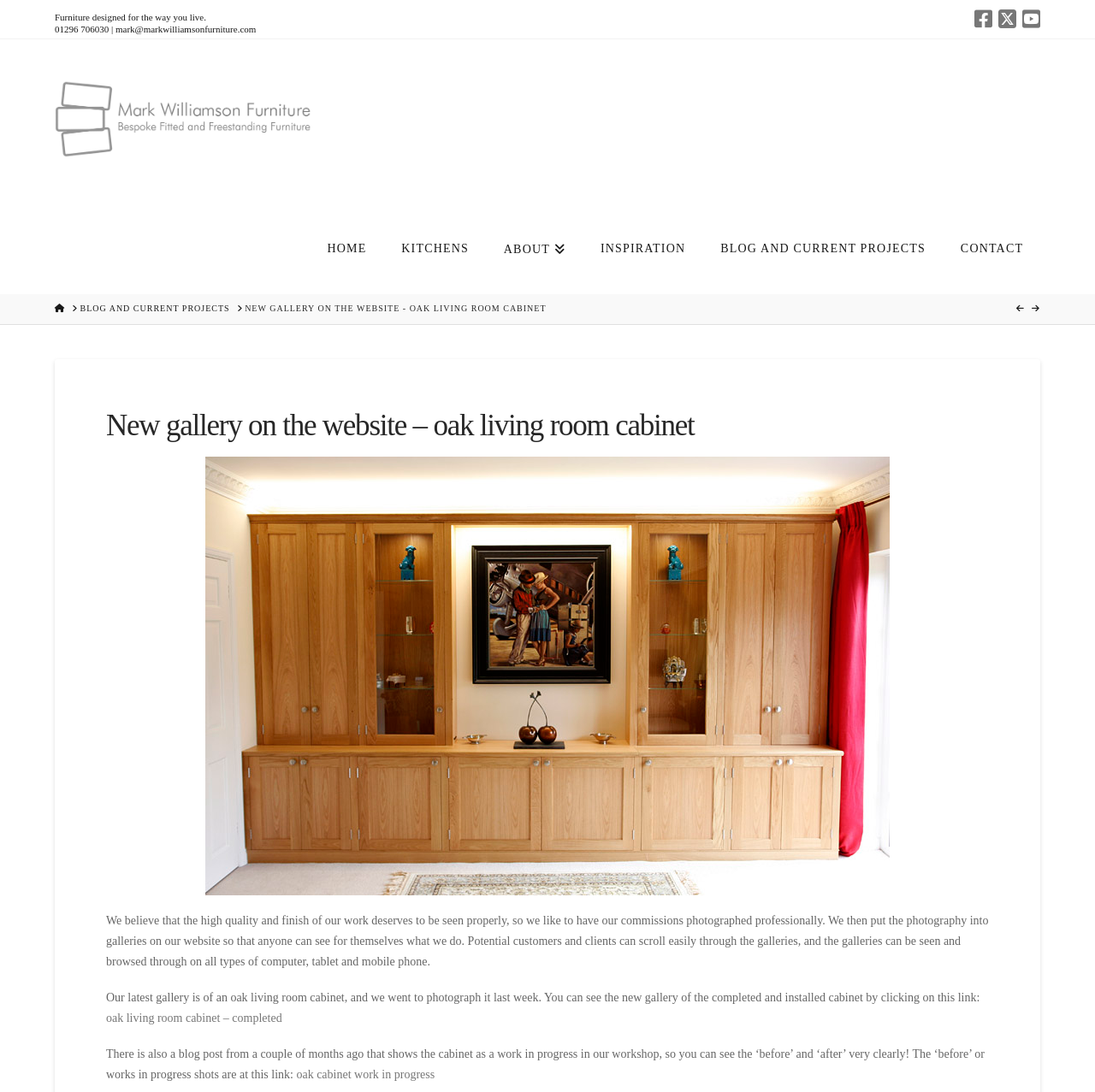Using the provided element description, identify the bounding box coordinates as (top-left x, top-left y, bottom-right x, bottom-right y). Ensure all values are between 0 and 1. Description: parent_node: HOME

[0.05, 0.074, 0.284, 0.144]